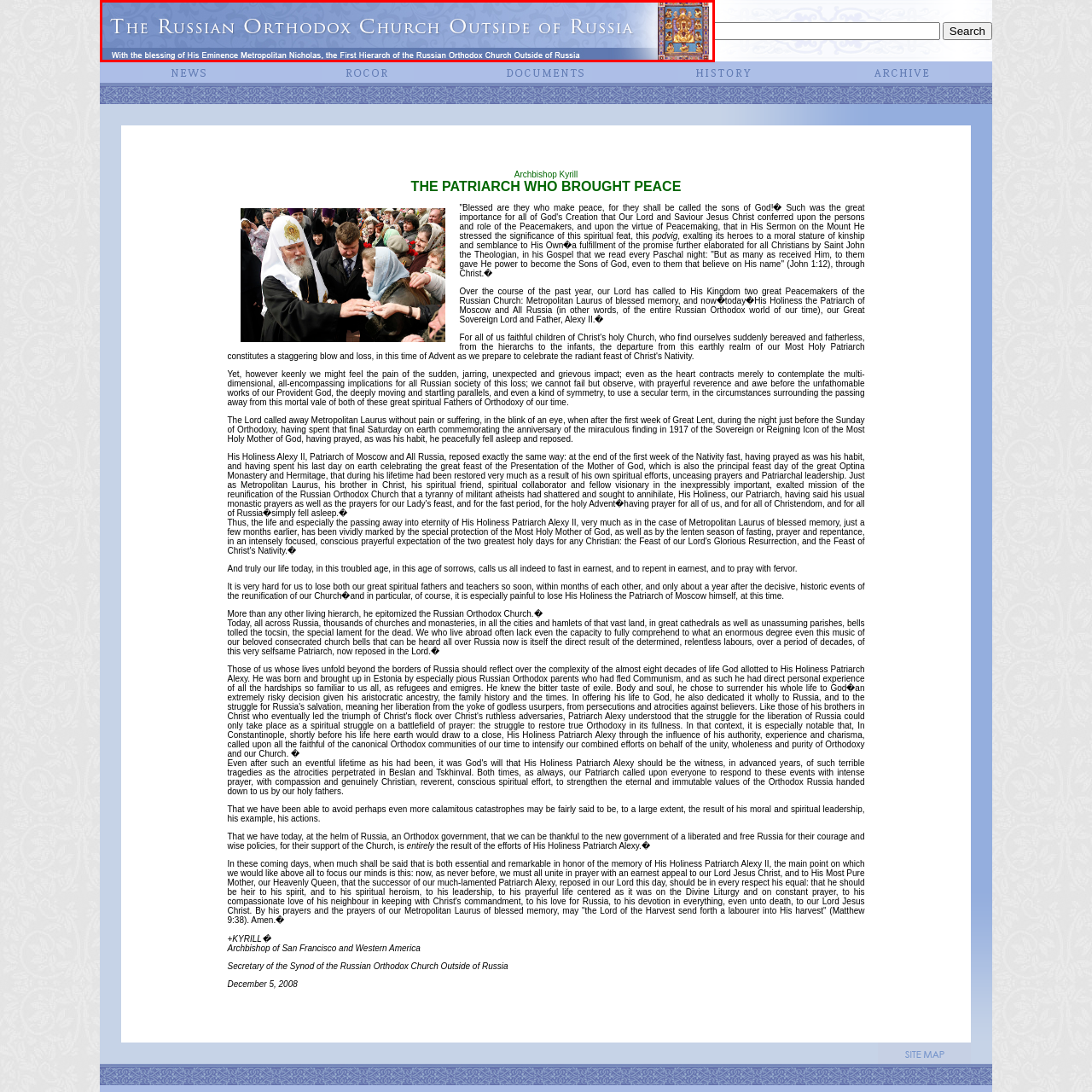Look at the image inside the red boundary and respond to the question with a single word or phrase: Who is the First Hierarch of the Russian Orthodox Church Outside of Russia?

Metropolitan Nicholas